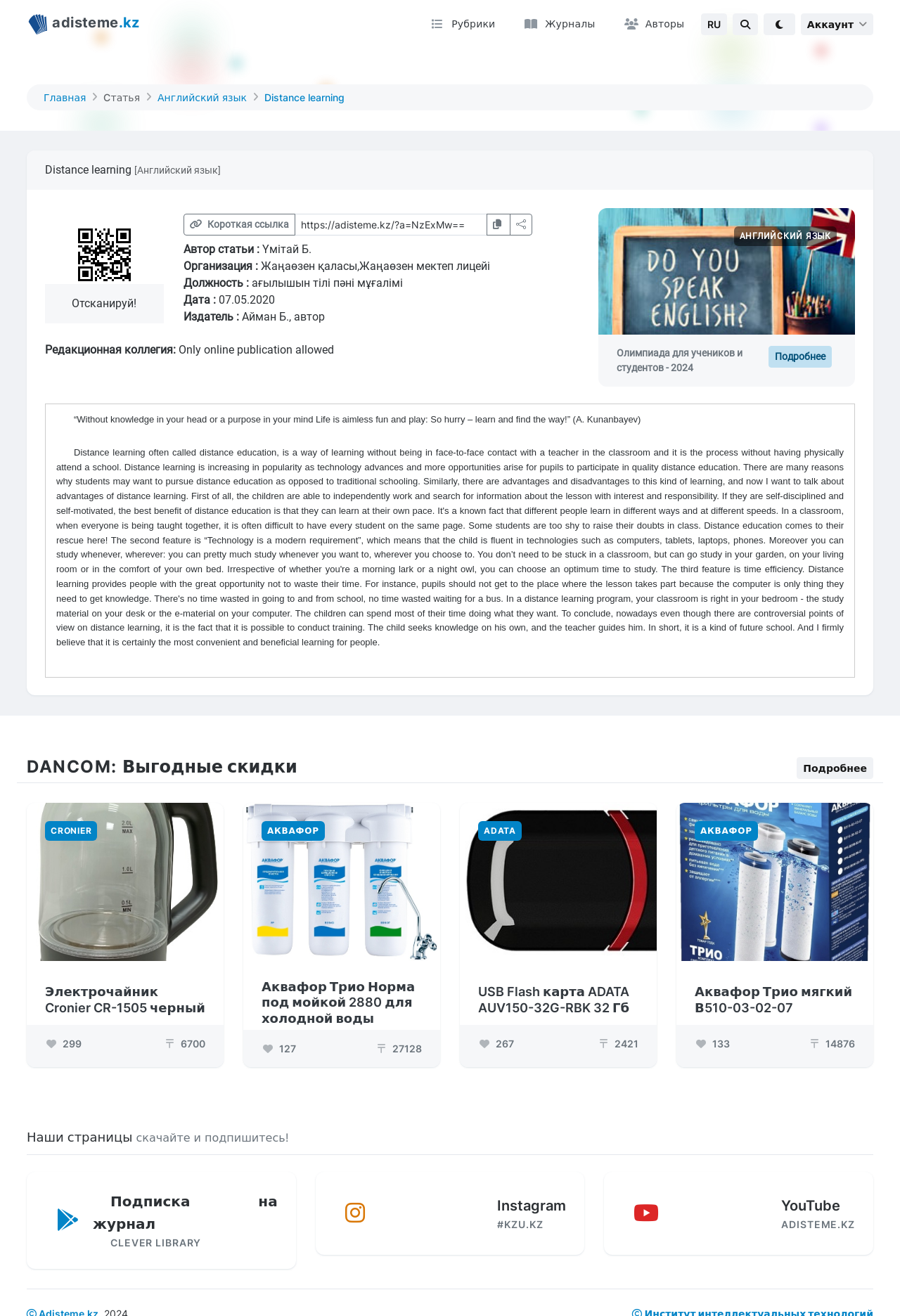How many links are there in the main content area?
Provide a comprehensive and detailed answer to the question.

I counted the number of links in the main content area by looking at the links 'Главная', 'Английский язык', 'Distance learning', 'Олимпиада для учеников и студентов - 2024', and 'Подробнее'.